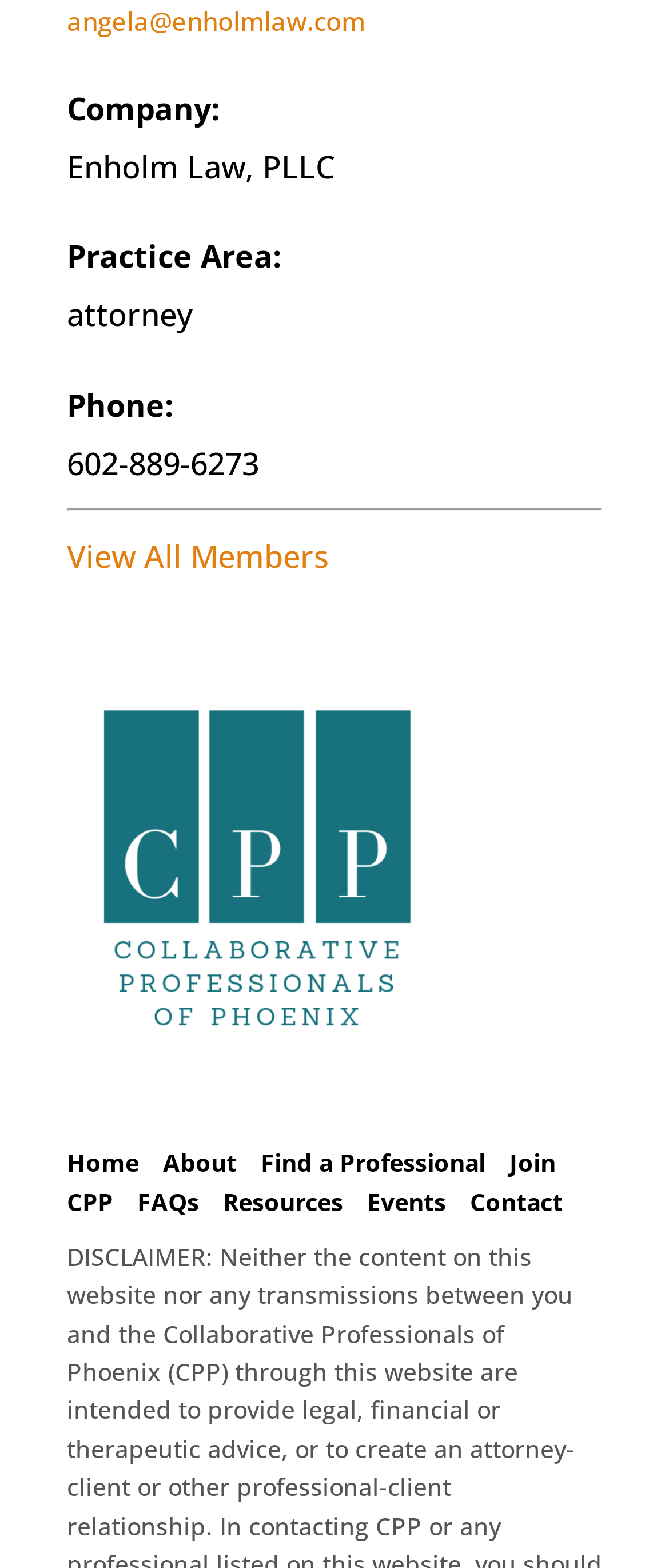Locate the bounding box coordinates of the area where you should click to accomplish the instruction: "Explore practice areas".

[0.1, 0.15, 0.421, 0.176]